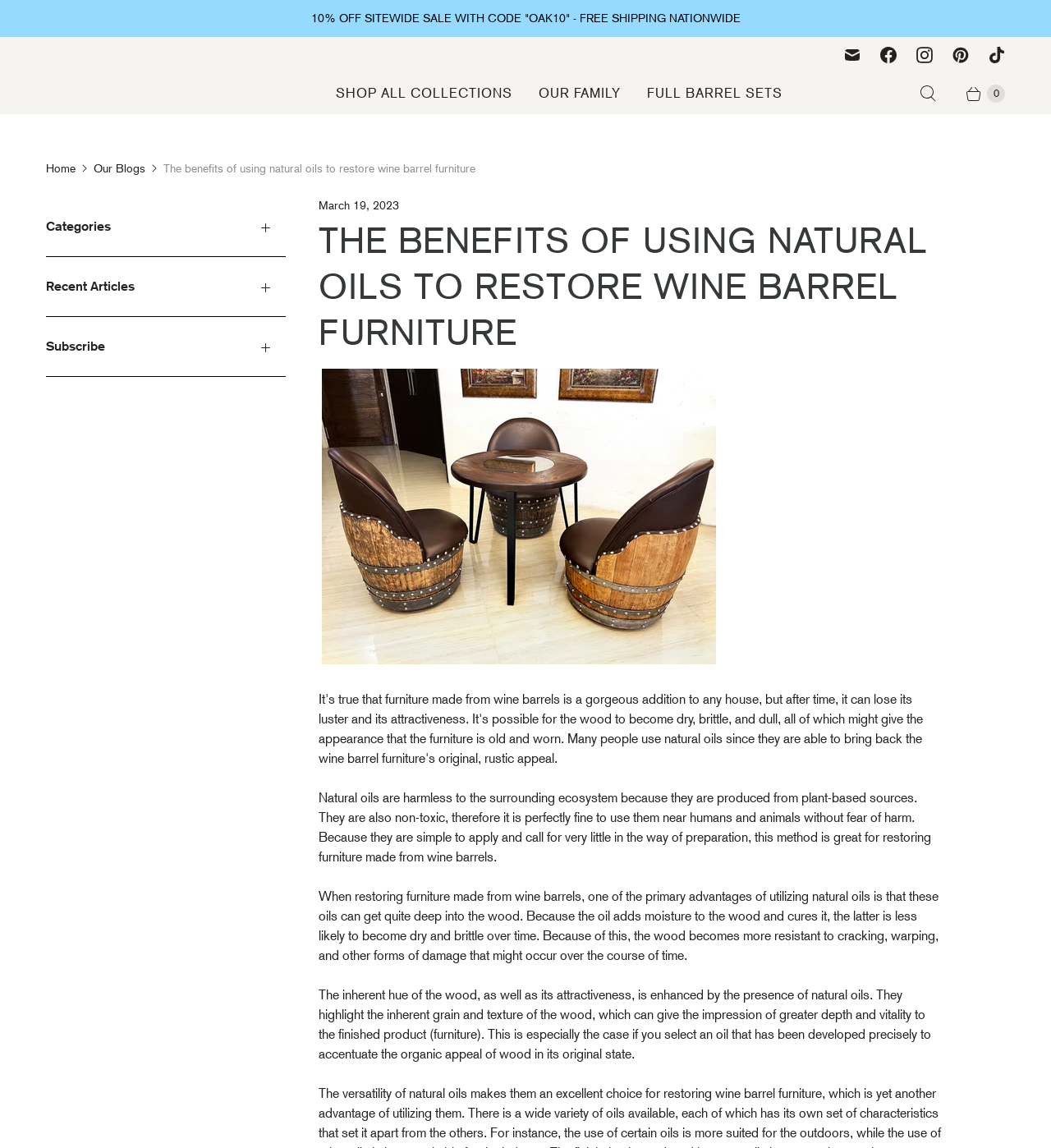Create an elaborate caption for the webpage.

The webpage is about Oak Wood Wine Barrels, a company that specializes in furniture made from wine barrels. At the top of the page, there is a navigation section with links to announcements, utility, and social media platforms. Below this, there is a heading with the company's name, followed by a main navigation section with links to shop all collections, the company's family, and full barrel sets.

On the right side of the page, there is a search bar and a link to continue shopping. Below this, there is a section with links to home, blogs, and categories. The categories section has a dropdown menu with links to recent articles and subscribe.

The main content of the page is an article titled "The Benefits of Using Natural Oils to Restore Wine Barrel Furniture." The article is divided into sections, each with a heading and a block of text. The first section discusses the benefits of using natural oils, which are harmless to the ecosystem and non-toxic. The second section explains how natural oils can penetrate deep into the wood, making it more resistant to damage. The third section highlights how natural oils can enhance the natural hue and attractiveness of the wood.

There are also images on the page, including a wine enthusiast furniture image and social media icons. The overall layout is organized, with clear headings and concise text.